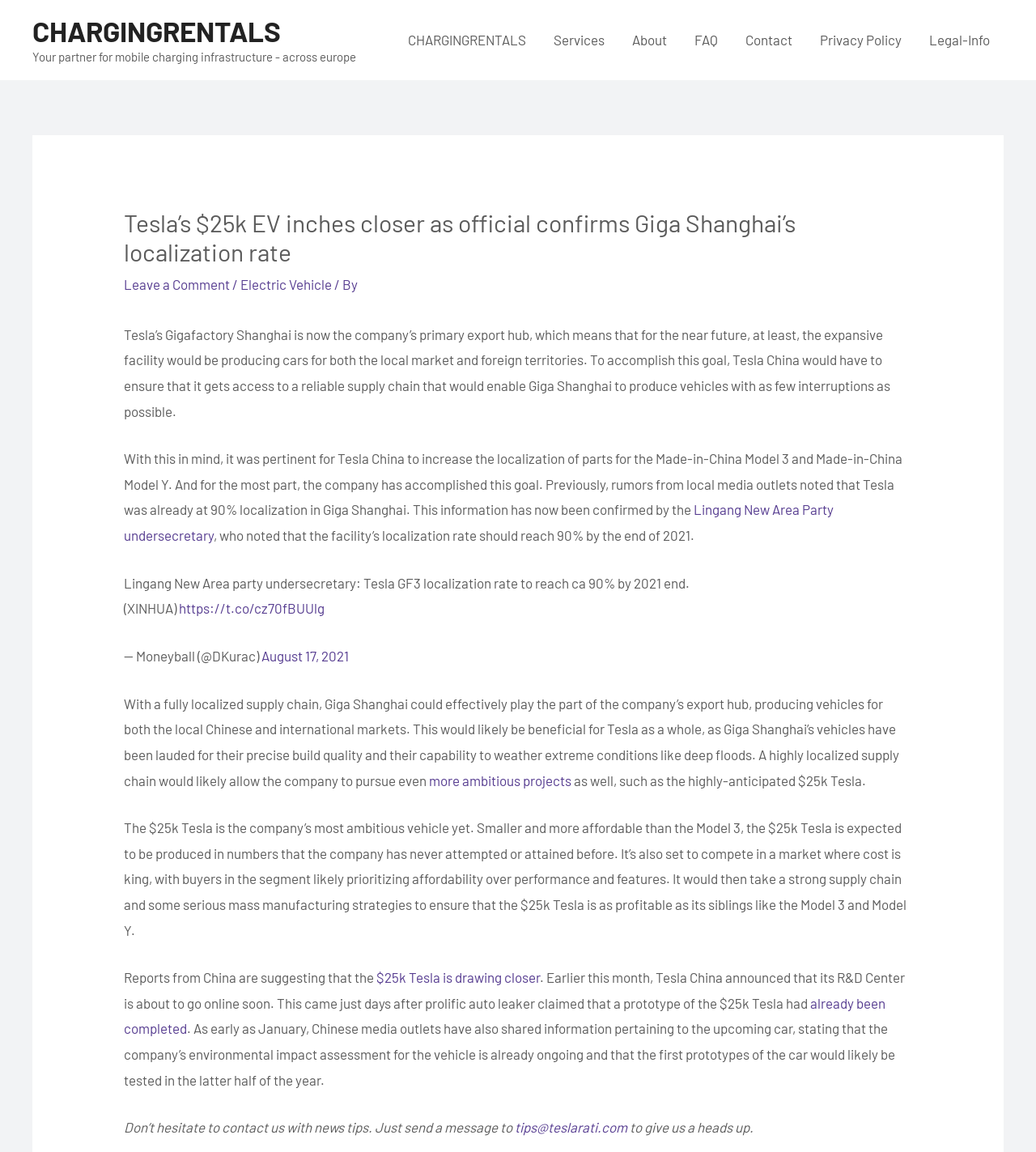Give the bounding box coordinates for the element described by: "Legal-Info".

[0.884, 0.011, 0.969, 0.059]